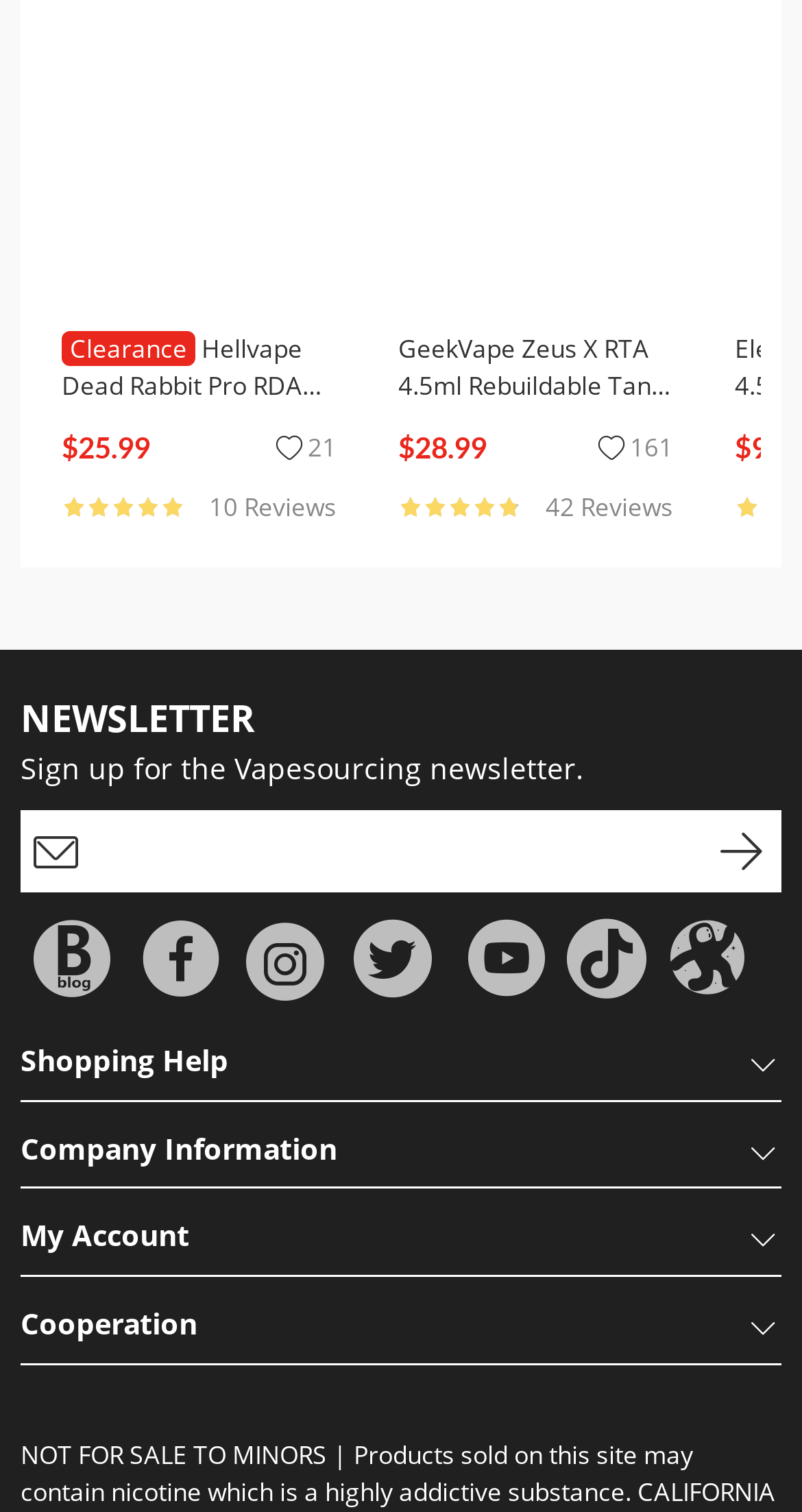How many replacement coils are included in the kit?
Relying on the image, give a concise answer in one word or a brief phrase.

1